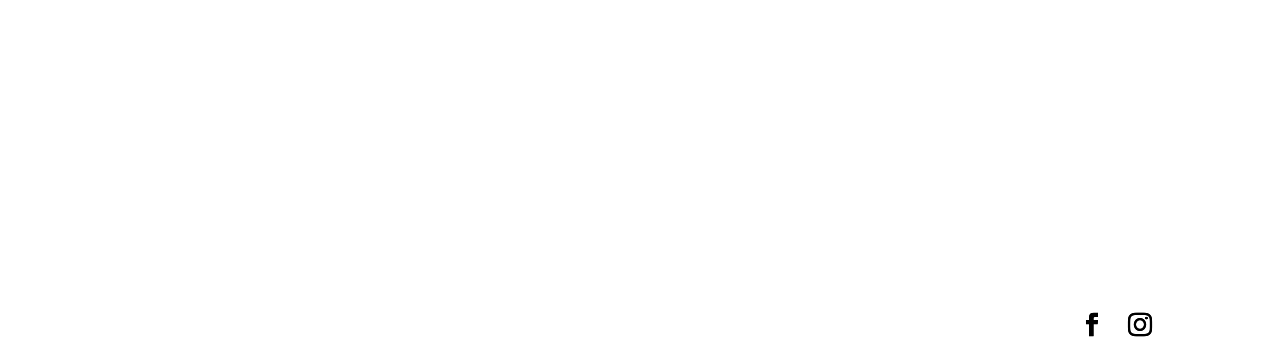Give the bounding box coordinates for this UI element: "parent_node: HOME". The coordinates should be four float numbers between 0 and 1, arranged as [left, top, right, bottom].

None